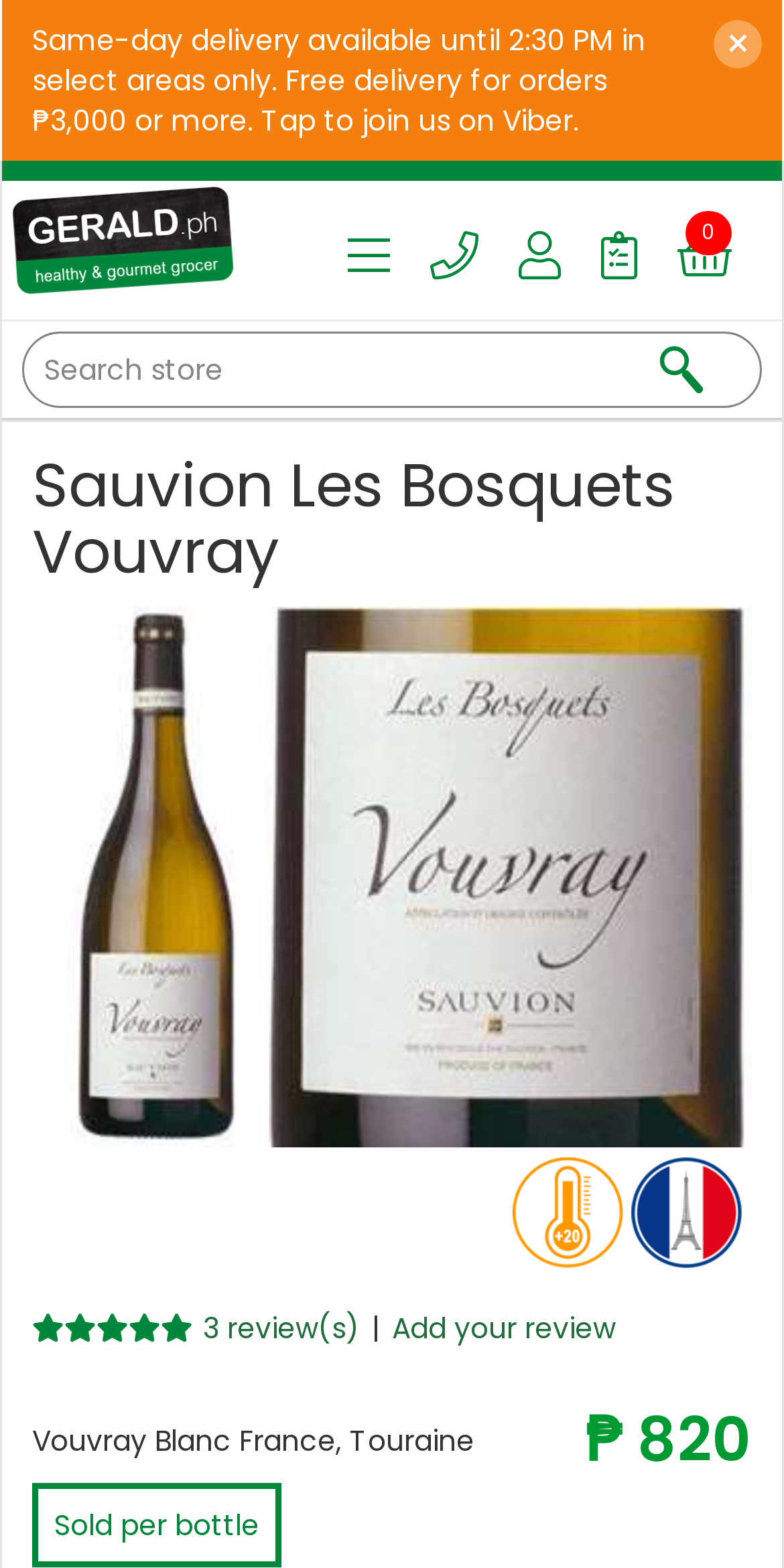What is the origin of Les Bosquets Vouvray?
Please respond to the question with as much detail as possible.

The webpage has a static text 'Vouvray Blanc France, Touraine' which suggests that Les Bosquets Vouvray is a wine from France, specifically from the Touraine region.